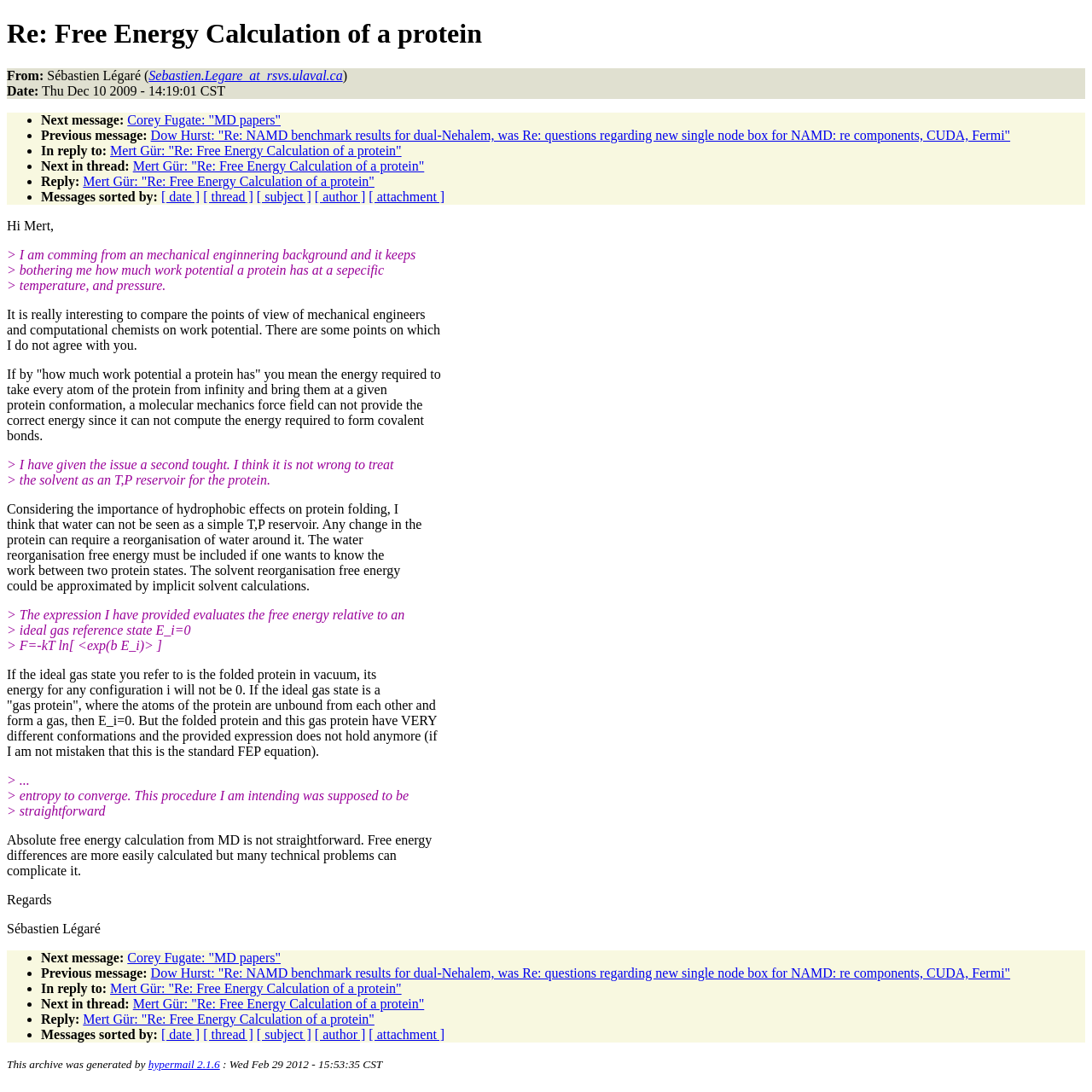Analyze and describe the webpage in a detailed narrative.

This webpage appears to be an email thread or a discussion forum focused on a specific topic, "Free Energy Calculation of a protein". At the top, there is a heading with the same title, followed by information about the sender, Sébastien Légaré, and the date of the message, "Thu Dec 10 2009 - 14:19:01 CST".

Below the heading, there are several sections of text, each with a different topic or response. The text is divided into paragraphs, and some of them are indented, indicating a response or a quote from another message. The content of the text discusses technical aspects of protein energy calculation, including molecular mechanics force fields, solvent reorganization free energy, and implicit solvent calculations.

On the left side of the page, there are several links and list markers, which seem to be navigation elements for the discussion thread. These links are labeled as "Next message", "Previous message", "In reply to", "Next in thread", and "Reply", and they likely allow the user to navigate through the conversation.

The overall structure of the page is a series of responses and quotes, with technical discussions and explanations about protein energy calculation. The tone is formal and academic, suggesting a specialized forum or email list for experts in the field.